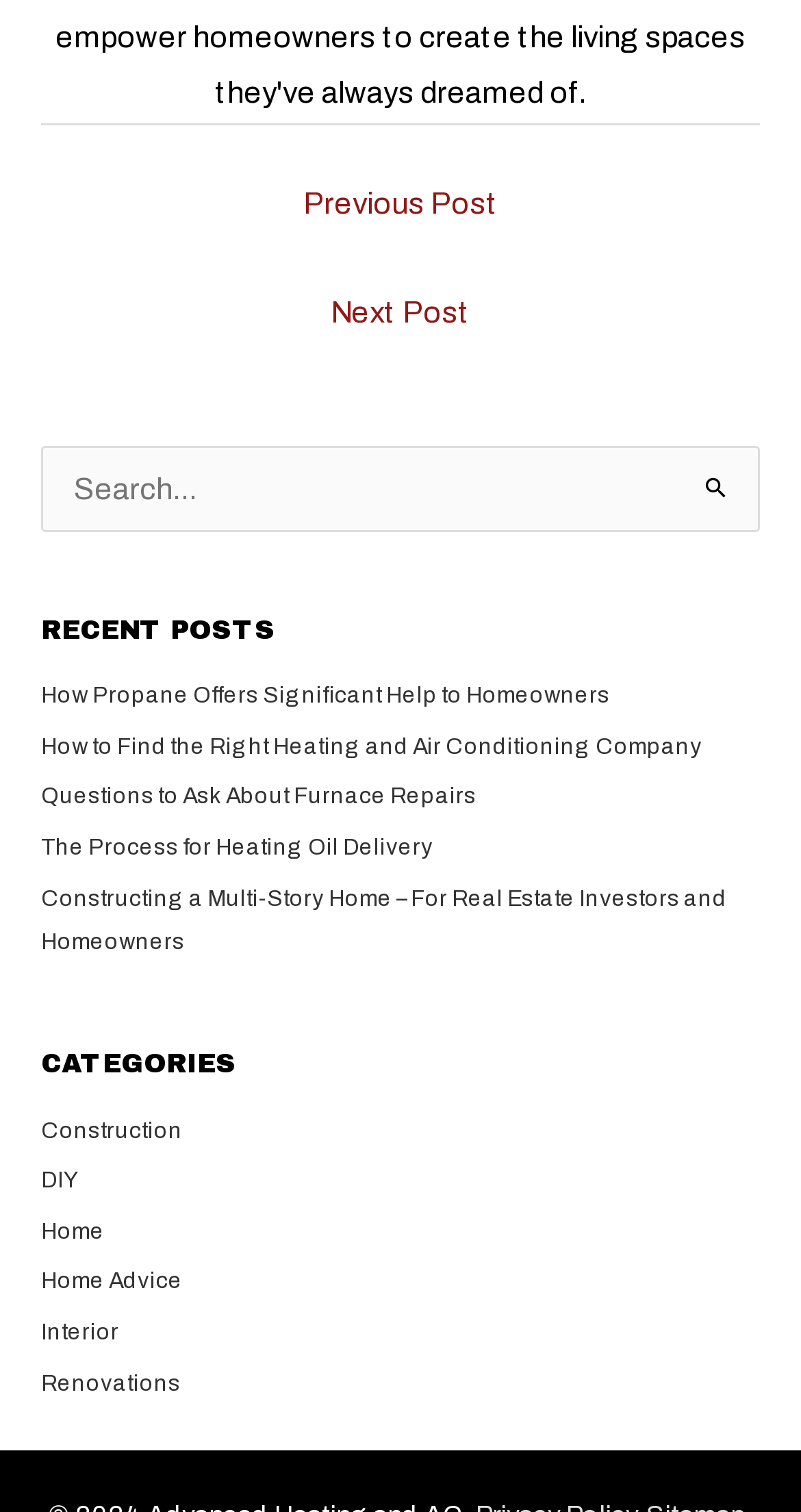Please determine the bounding box coordinates of the element to click on in order to accomplish the following task: "Search for something". Ensure the coordinates are four float numbers ranging from 0 to 1, i.e., [left, top, right, bottom].

None